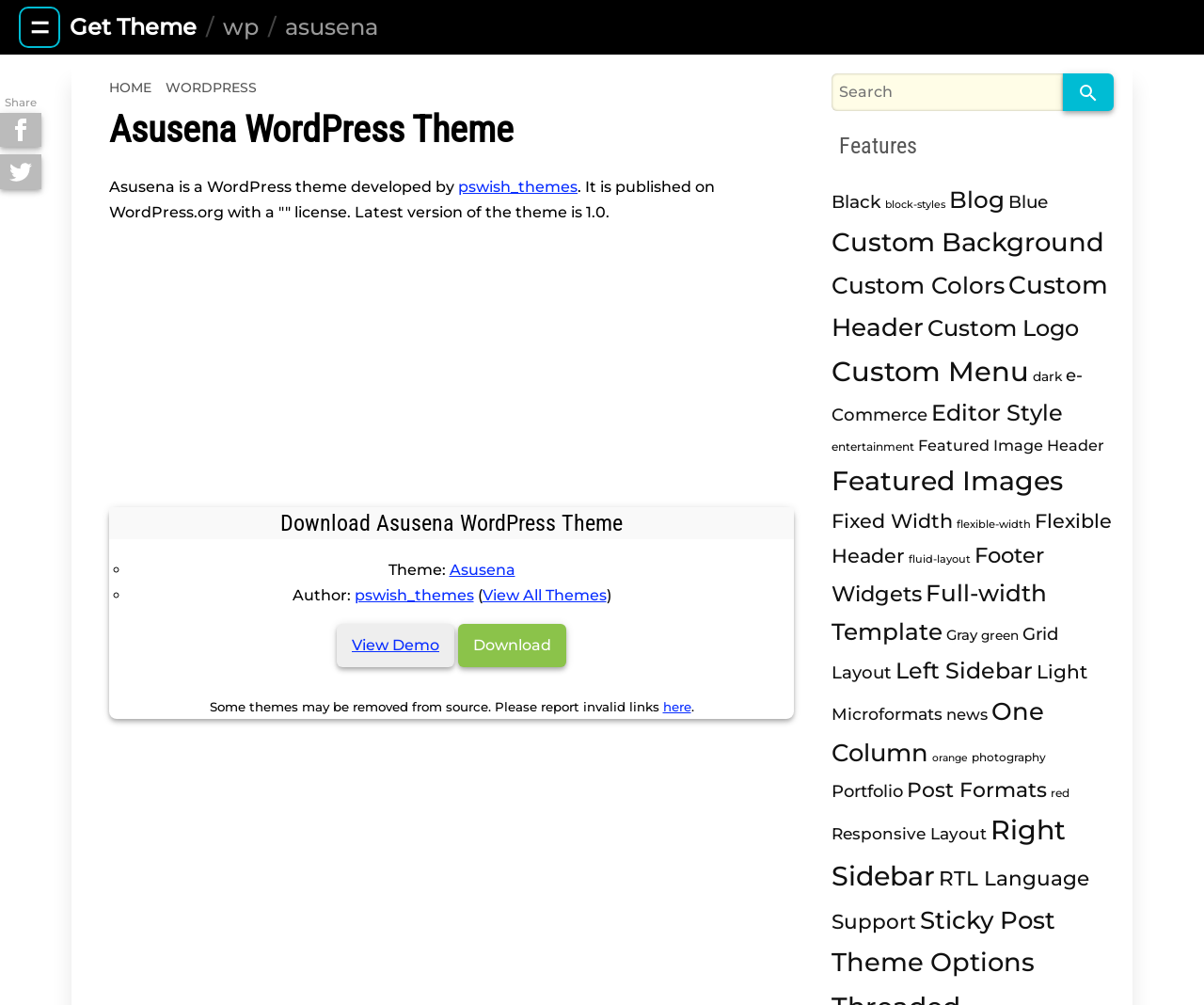Find the bounding box coordinates of the area to click in order to follow the instruction: "Click on the 'Get Theme' button".

[0.058, 0.008, 0.163, 0.046]